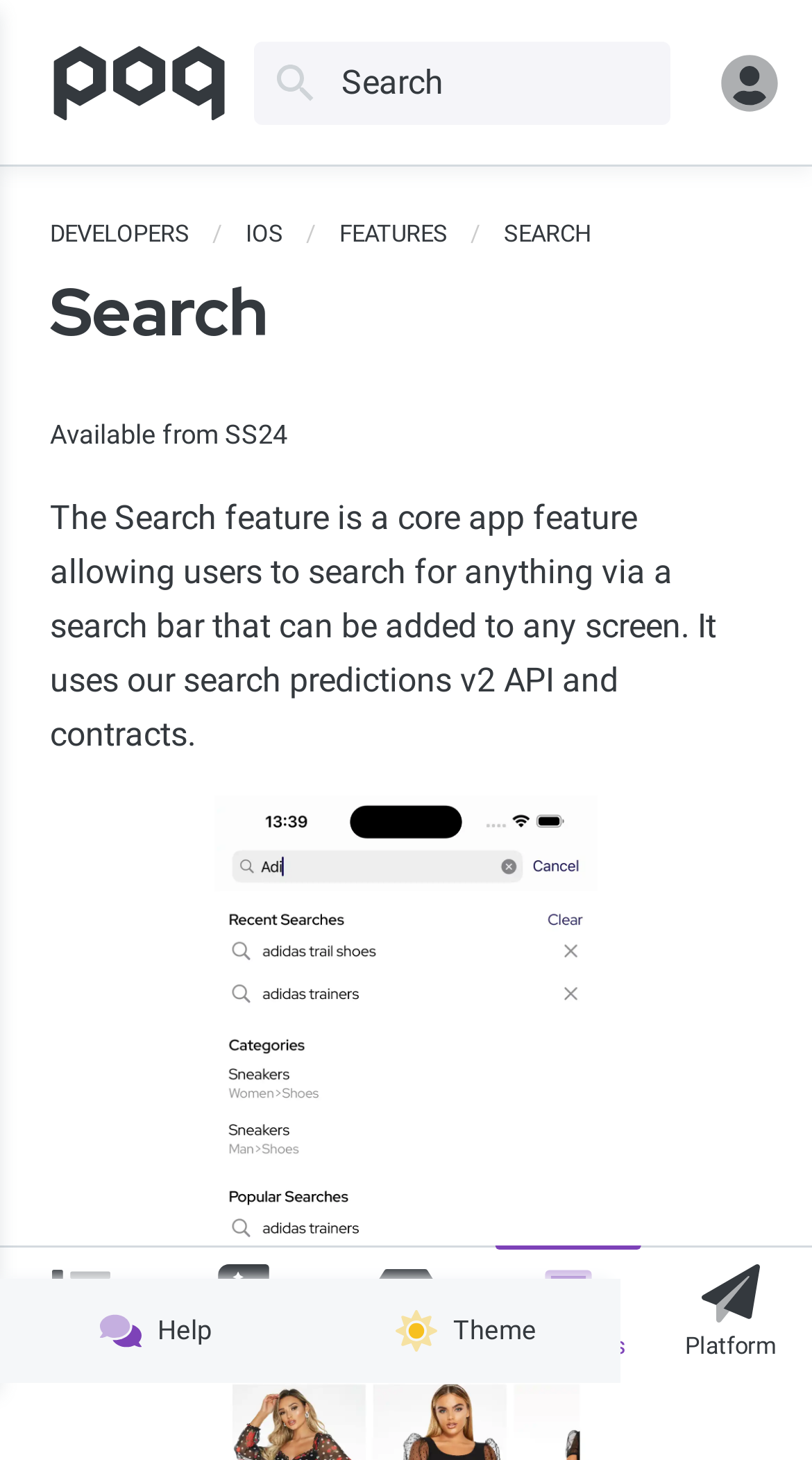Respond with a single word or phrase:
What is the navigation element below the top bar?

Breadcrumb